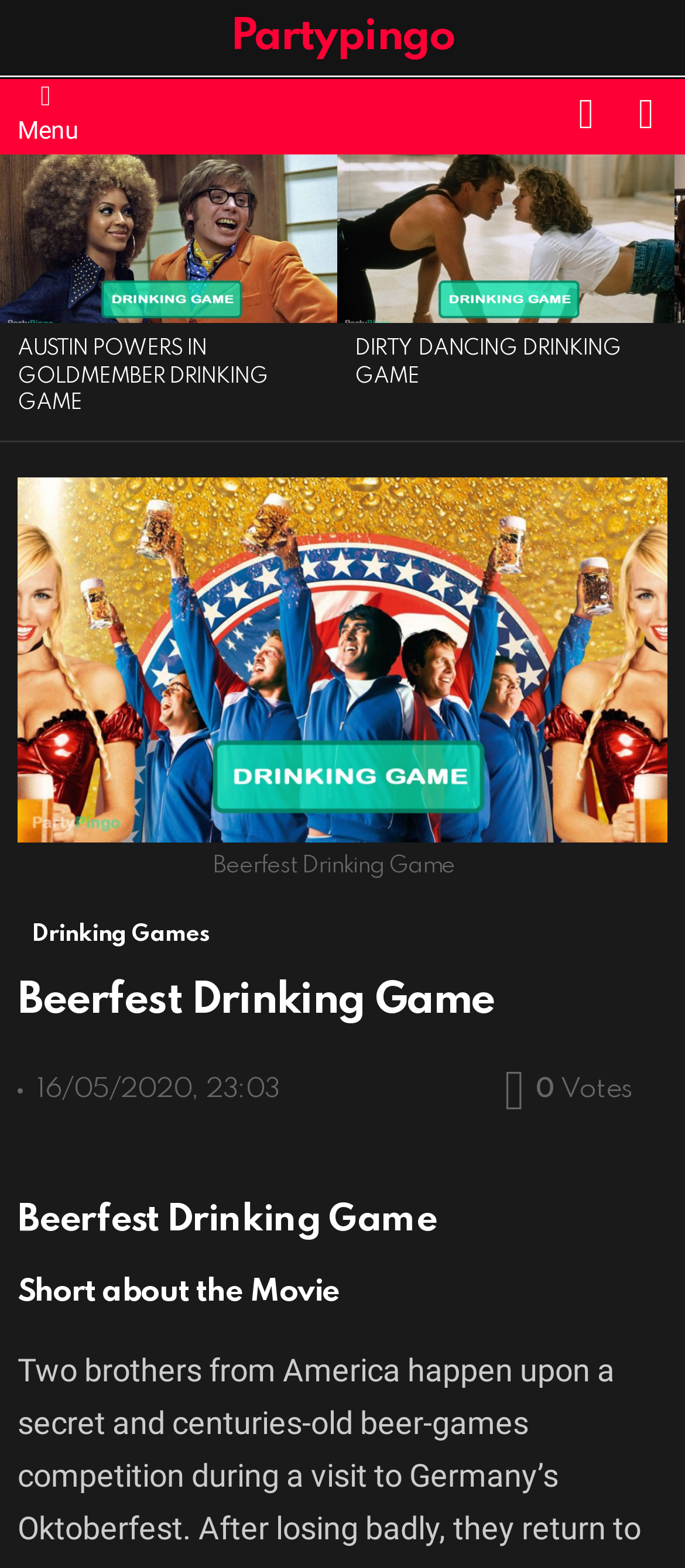Locate the UI element described by Switch skin in the provided webpage screenshot. Return the bounding box coordinates in the format (top-left x, top-left y, bottom-right x, bottom-right y), ensuring all values are between 0 and 1.

[0.912, 0.052, 0.974, 0.097]